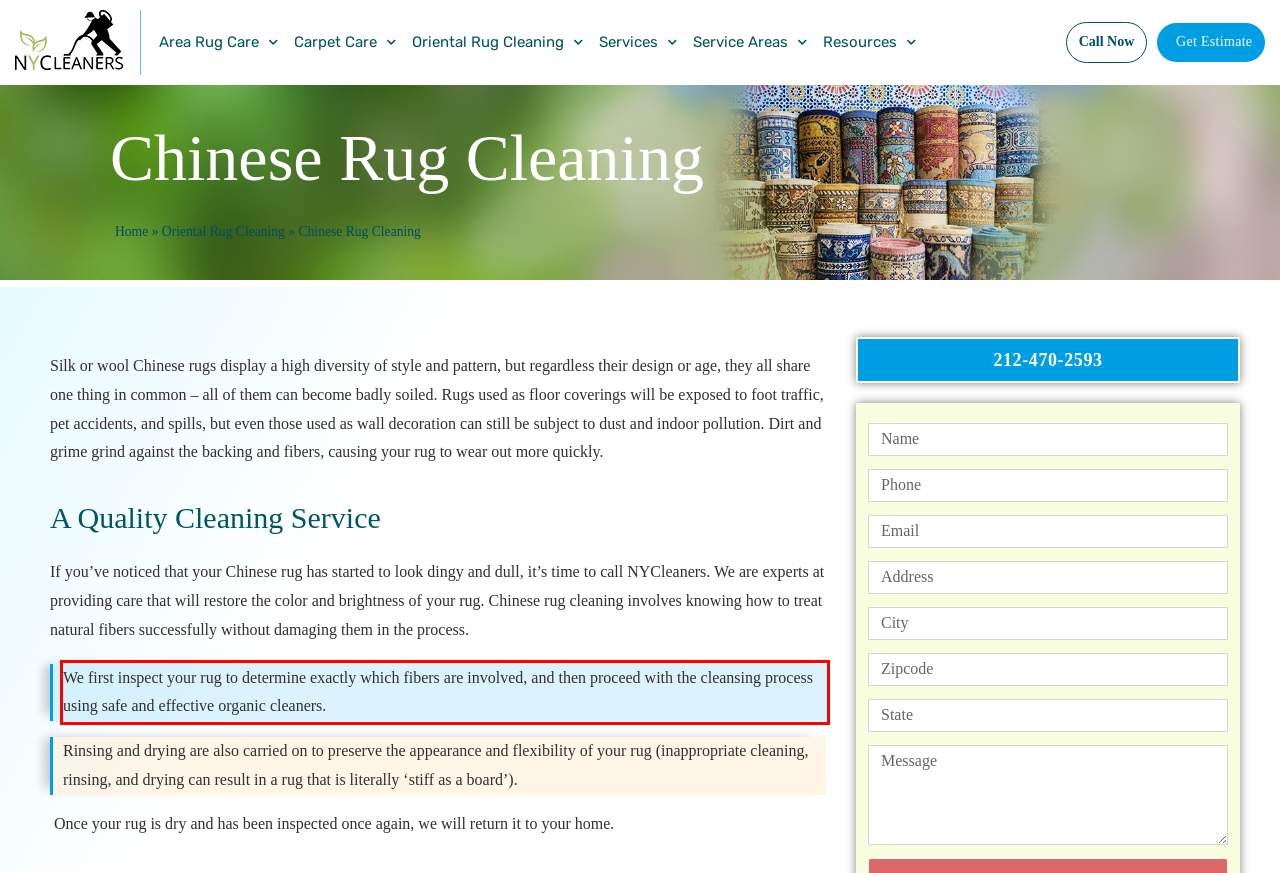You are provided with a screenshot of a webpage containing a red bounding box. Please extract the text enclosed by this red bounding box.

We first inspect your rug to determine exactly which fibers are involved, and then proceed with the cleansing process using safe and effective organic cleaners.